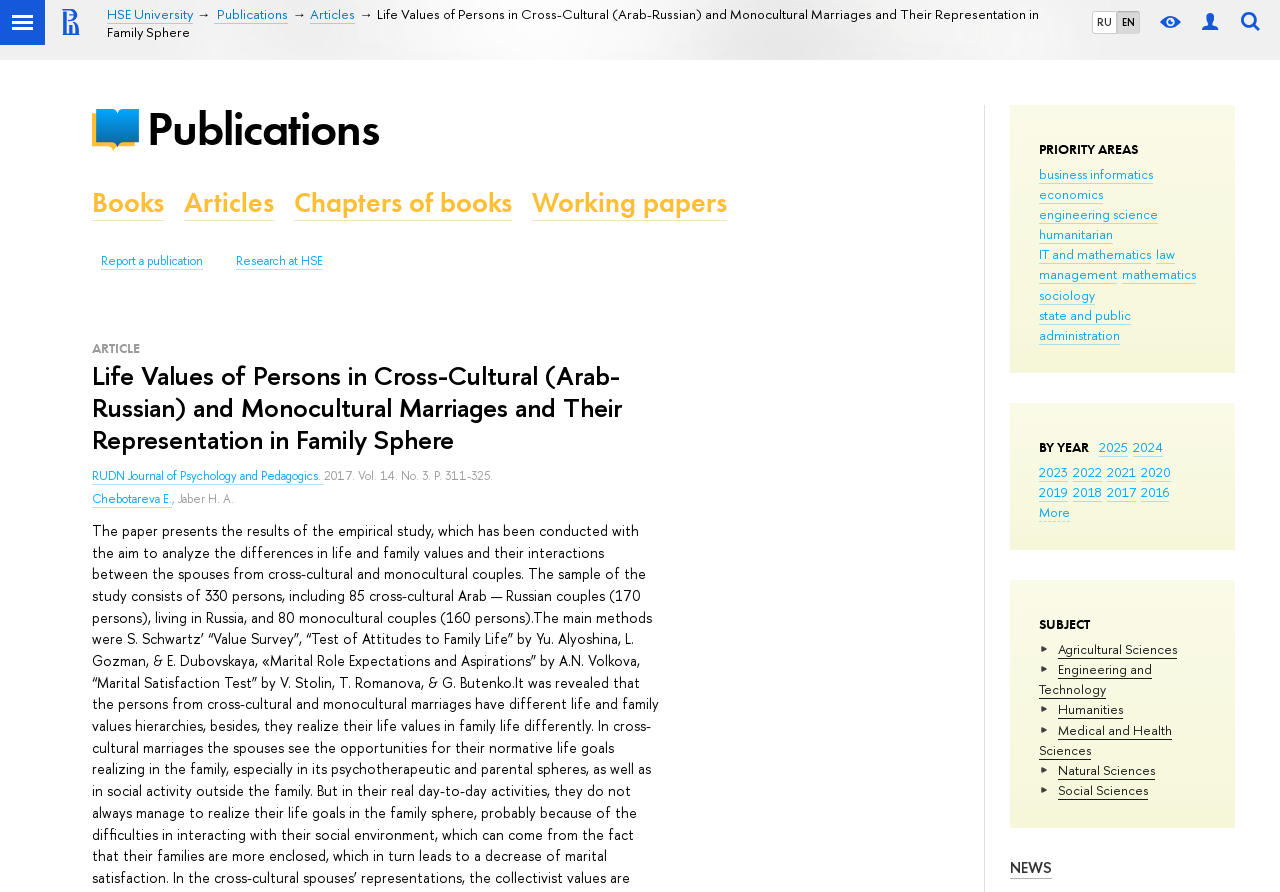Identify the bounding box for the described UI element: "Medical and Health Sciences".

[0.812, 0.808, 0.916, 0.852]